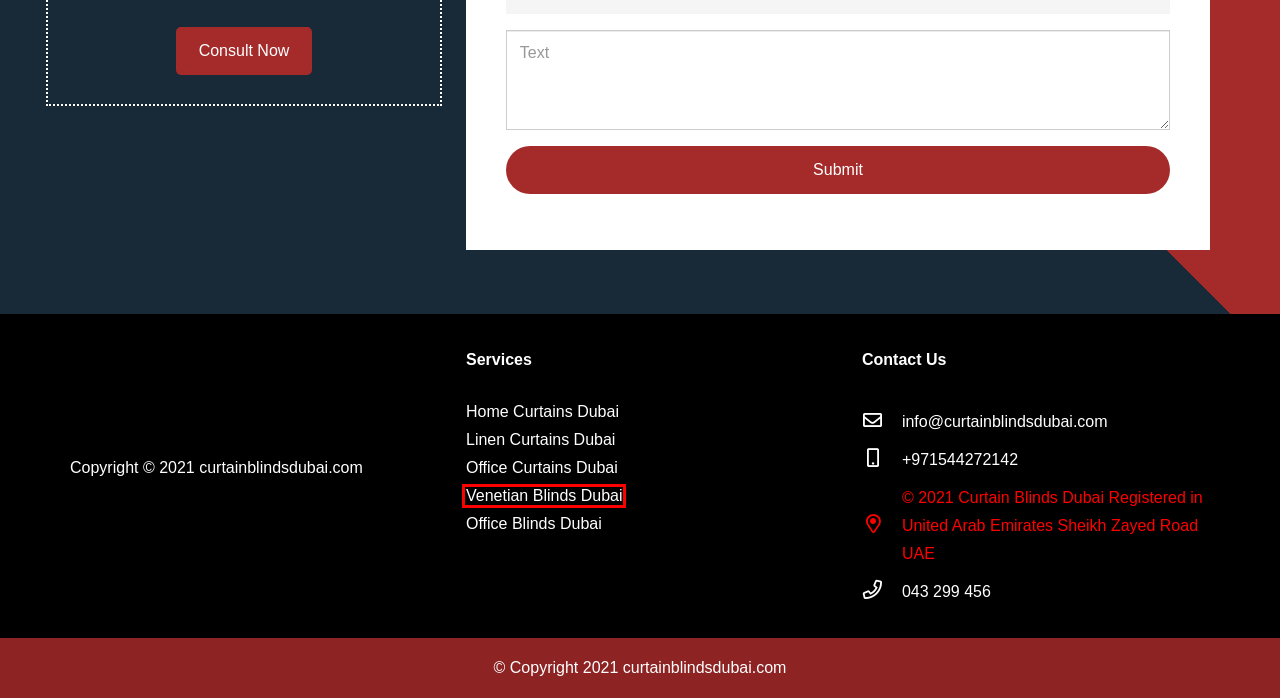Look at the given screenshot of a webpage with a red rectangle bounding box around a UI element. Pick the description that best matches the new webpage after clicking the element highlighted. The descriptions are:
A. Curtain Blinds Installation Dubai-Get Best Services in Dubai
B. Venetian Blinds Dubai | Buy #1 Venetian Vertical Blinds UAE
C. Book an Appointment - Get the Best Quality Products - Call Now
D. Linen Curtains Dubai - Buy Luxury Linen Fabric Curtains UAE
E. Contact - Curtain Blinds Dubai
F. Cotton Curtains Dubai - Buy #1 Custom Curtain for Window UAE
G. Home Curtains Dubai - Buy Modern Curtain for Home Online UAE
H. Office Blinds Dubai | Buy Luxury Office Blinds Online in UAE

B